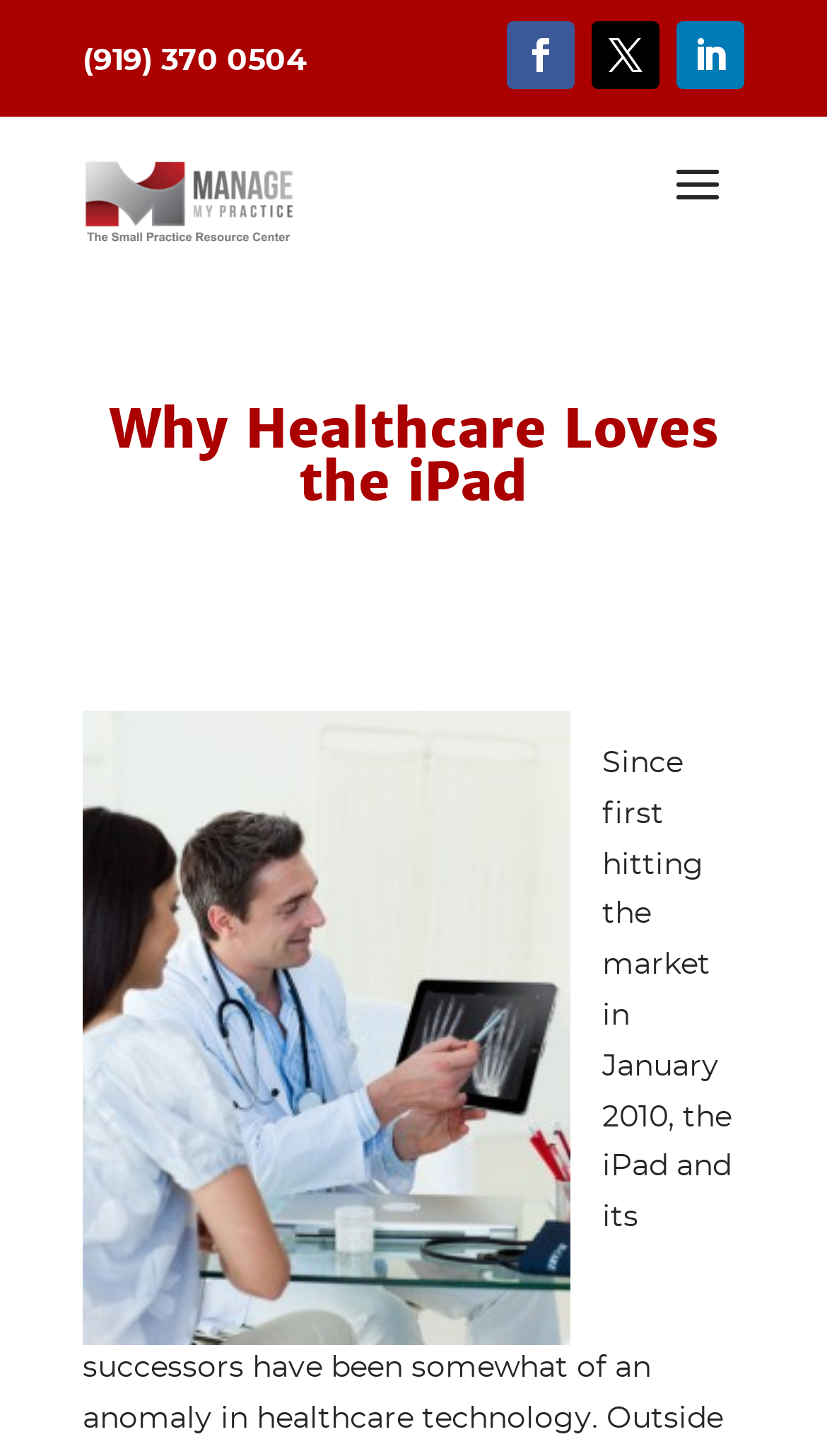What is the logo of the website?
Please provide a comprehensive answer to the question based on the webpage screenshot.

I found the logo by looking at the image element with the bounding box coordinates [0.1, 0.108, 0.356, 0.169], which is described as 'Manage My Practice Logo'.